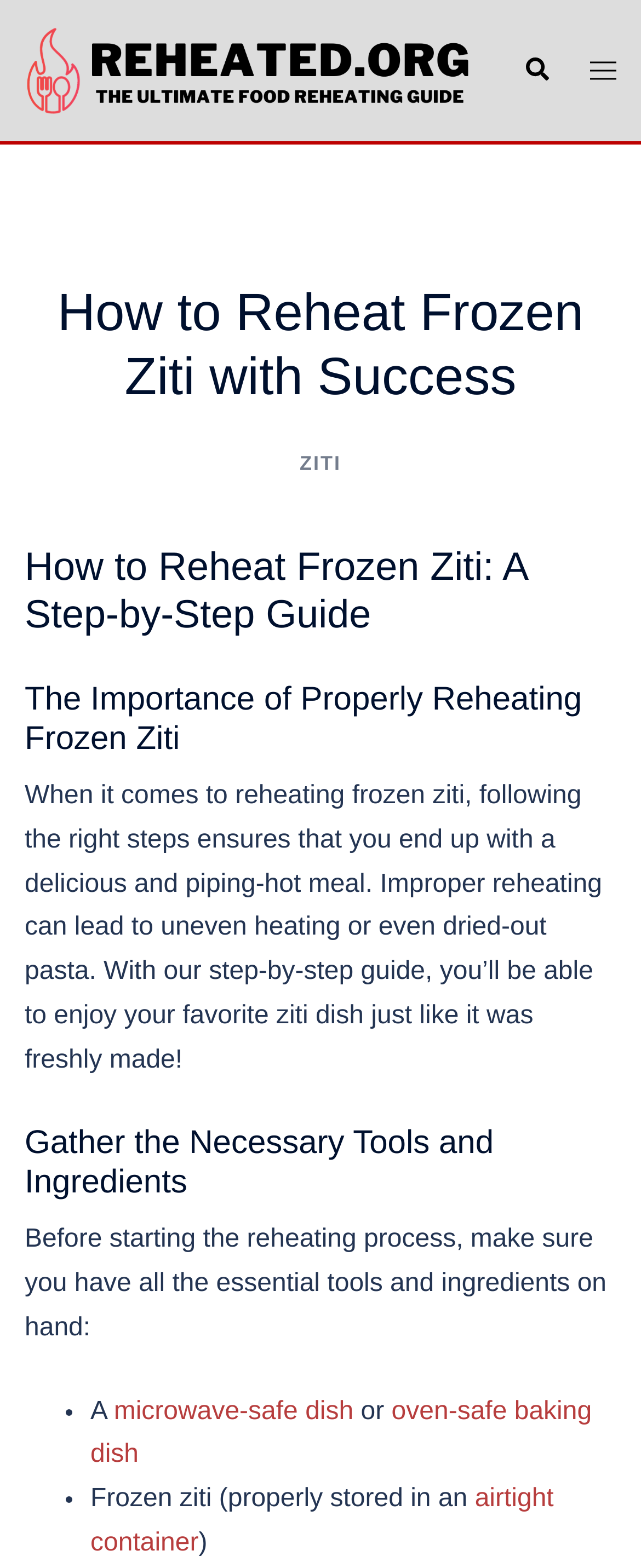What type of dish is recommended for reheating frozen ziti?
Please provide a full and detailed response to the question.

The webpage suggests using either a microwave-safe dish or an oven-safe baking dish to reheat frozen ziti, ensuring that the dish is suitable for the chosen reheating method.